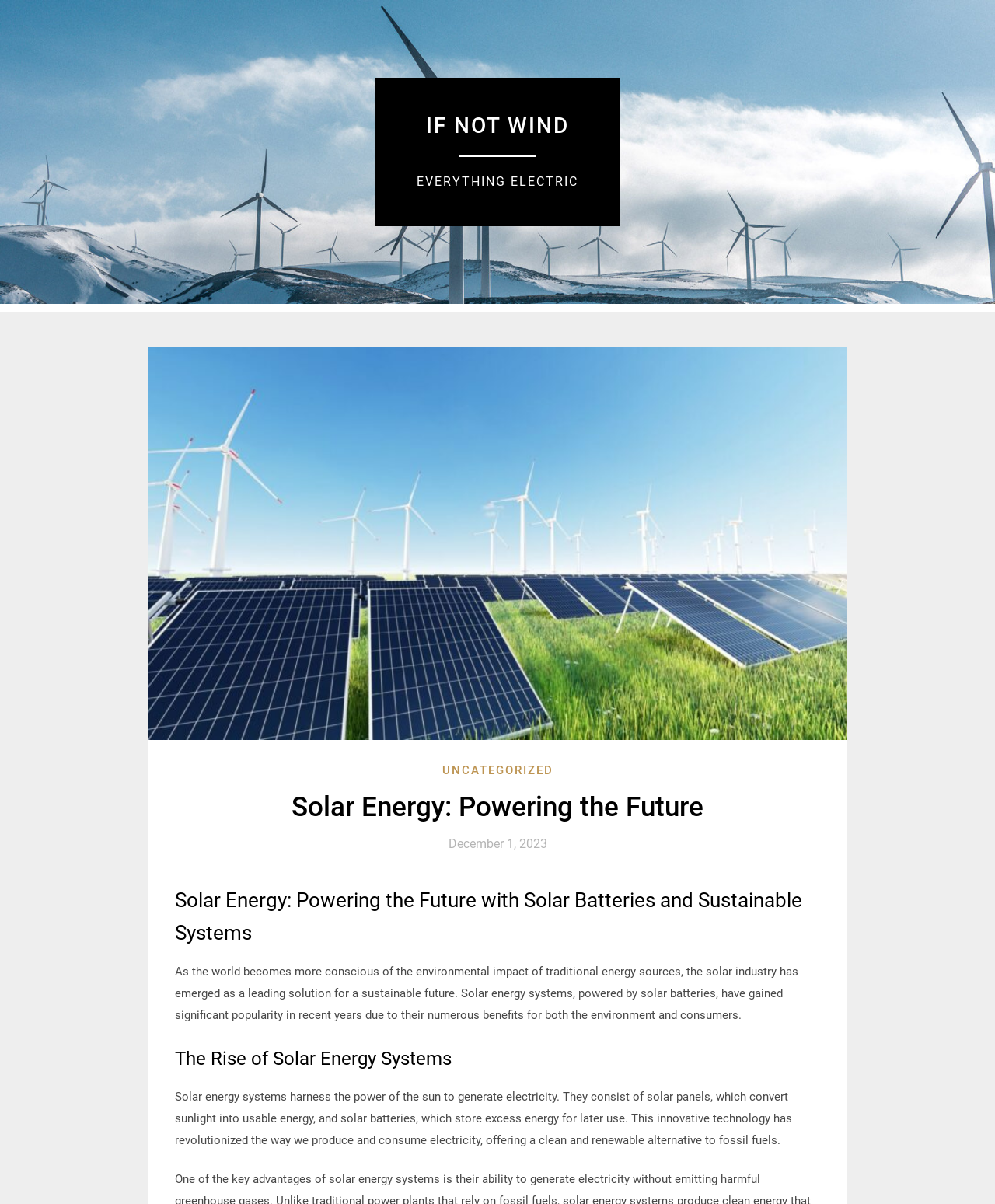What is the purpose of solar batteries?
Using the image, provide a detailed and thorough answer to the question.

According to the webpage, solar energy systems consist of solar panels, which convert sunlight into usable energy, and solar batteries, which store excess energy for later use. This implies that the purpose of solar batteries is to store excess energy generated by the solar panels.